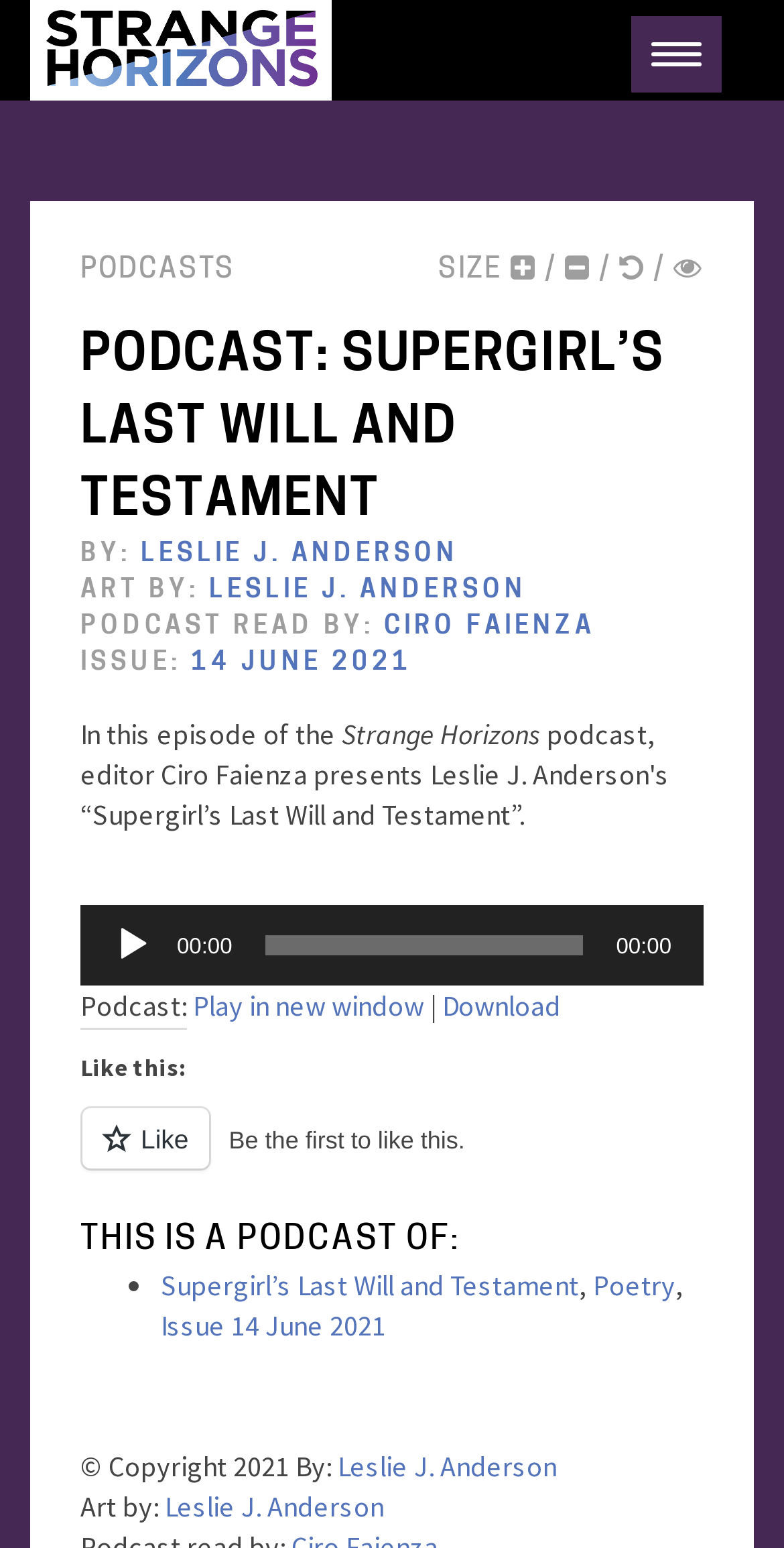Analyze the image and deliver a detailed answer to the question: What is the type of content in the podcast?

I found the type of content by looking at the list of items below the text 'THIS IS A PODCAST OF:' and found the link with the text 'Poetry'.